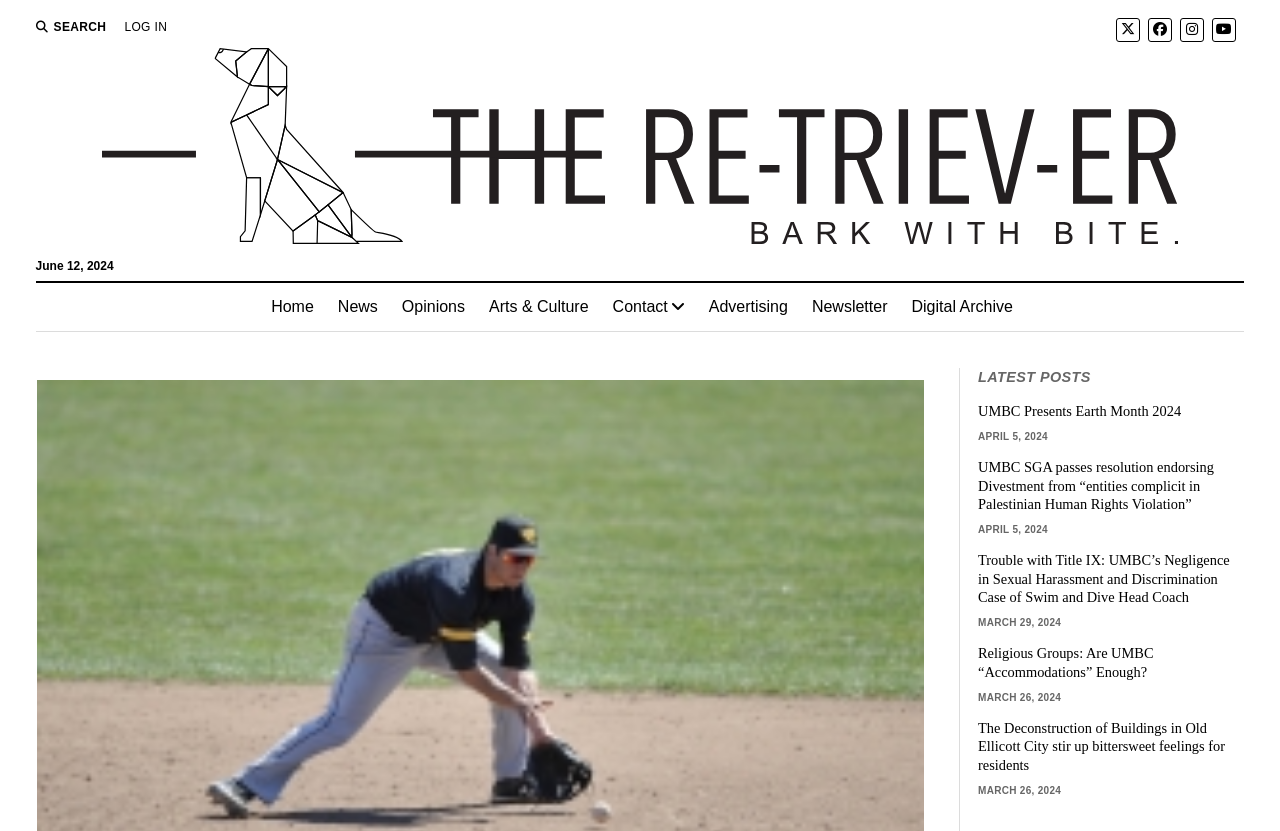Bounding box coordinates are specified in the format (top-left x, top-left y, bottom-right x, bottom-right y). All values are floating point numbers bounded between 0 and 1. Please provide the bounding box coordinate of the region this sentence describes: Log In

[0.097, 0.022, 0.131, 0.043]